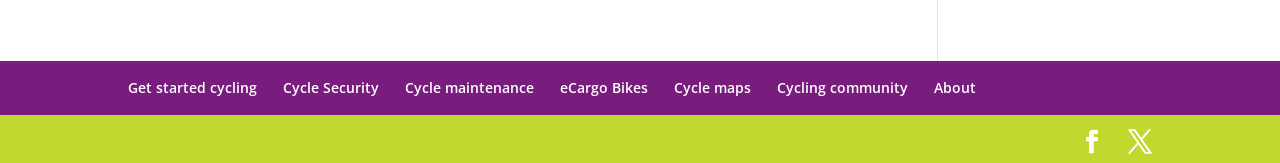Answer briefly with one word or phrase:
How many links are related to cycling on the webpage?

6